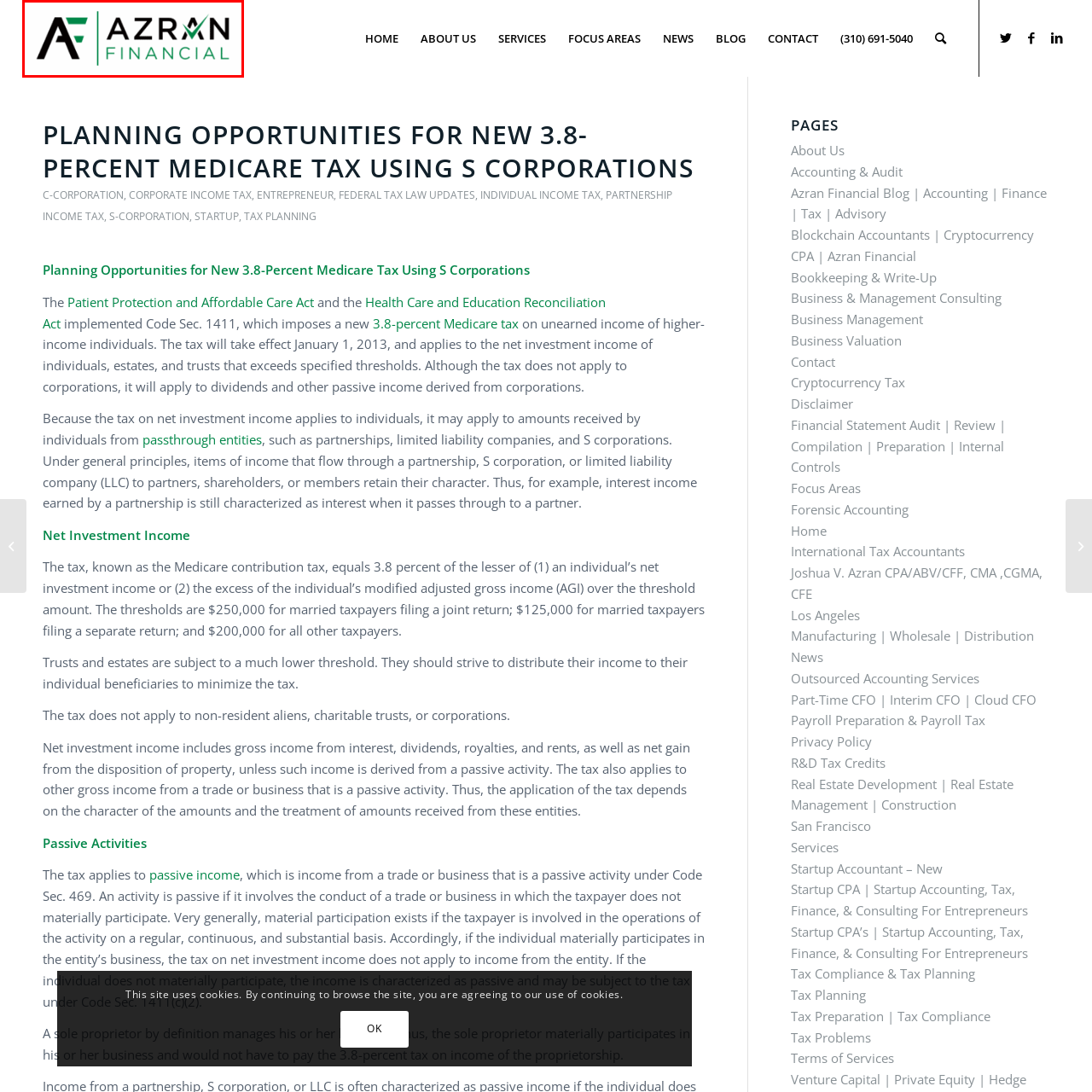Give an in-depth description of the image within the red border.

The image features the logo of Azran Financial, a financial services firm. The logo combines the letters "A" and "F" in a bold, modern design, utilizing a color palette of black and green. The use of geometric shapes emphasizes a professional and contemporary aesthetic, reflecting the firm's commitment to providing expert financial guidance. Underneath the logo, the brand name "AZRAN FINANCIAL" is presented in clean, straightforward typography, reinforcing its approachable and trustworthy identity in the financial industry. This logo is a representation of the firm's focus on financial planning and advisory services.